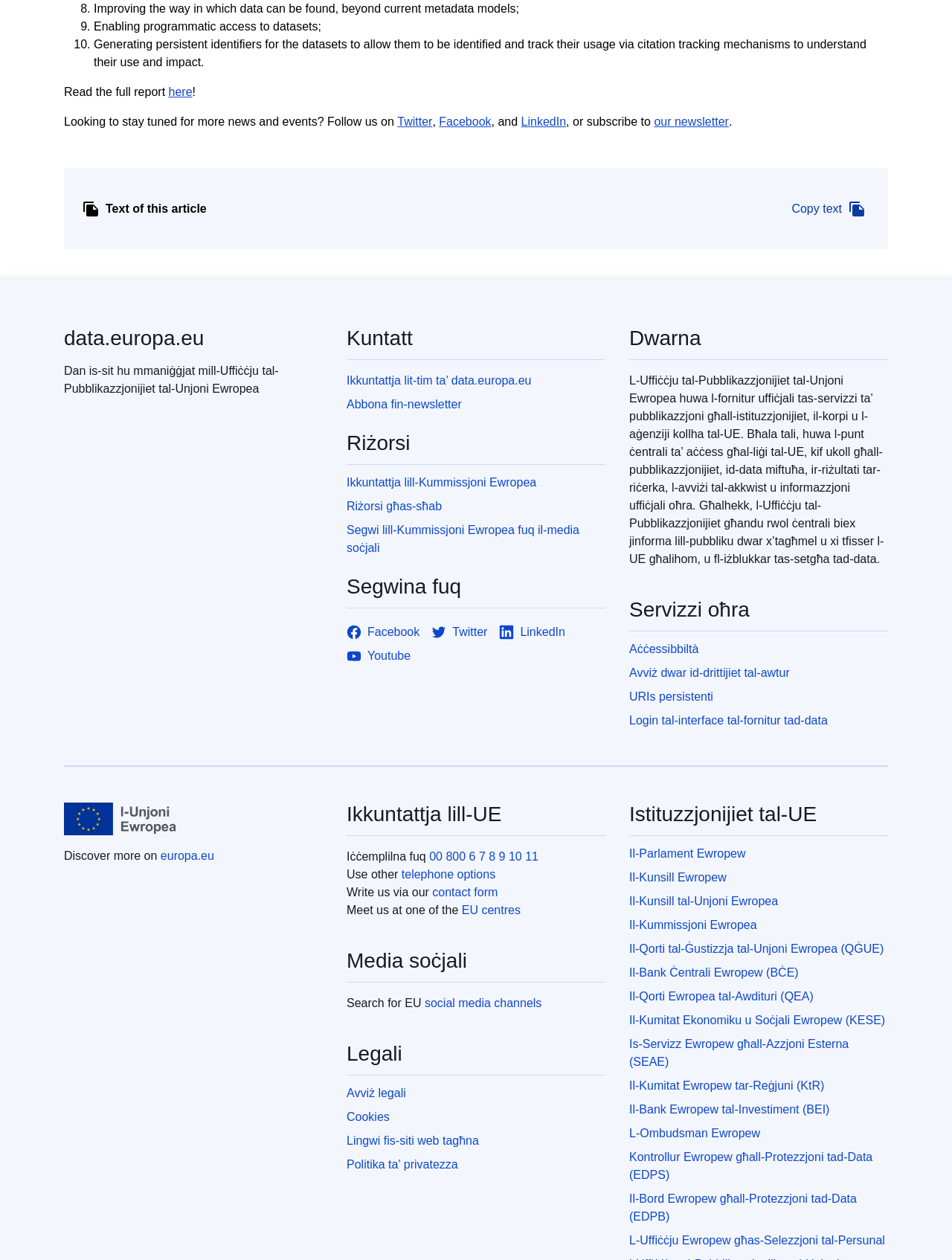Respond with a single word or phrase to the following question:
What are the social media channels of the EU?

Search for EU social media channels